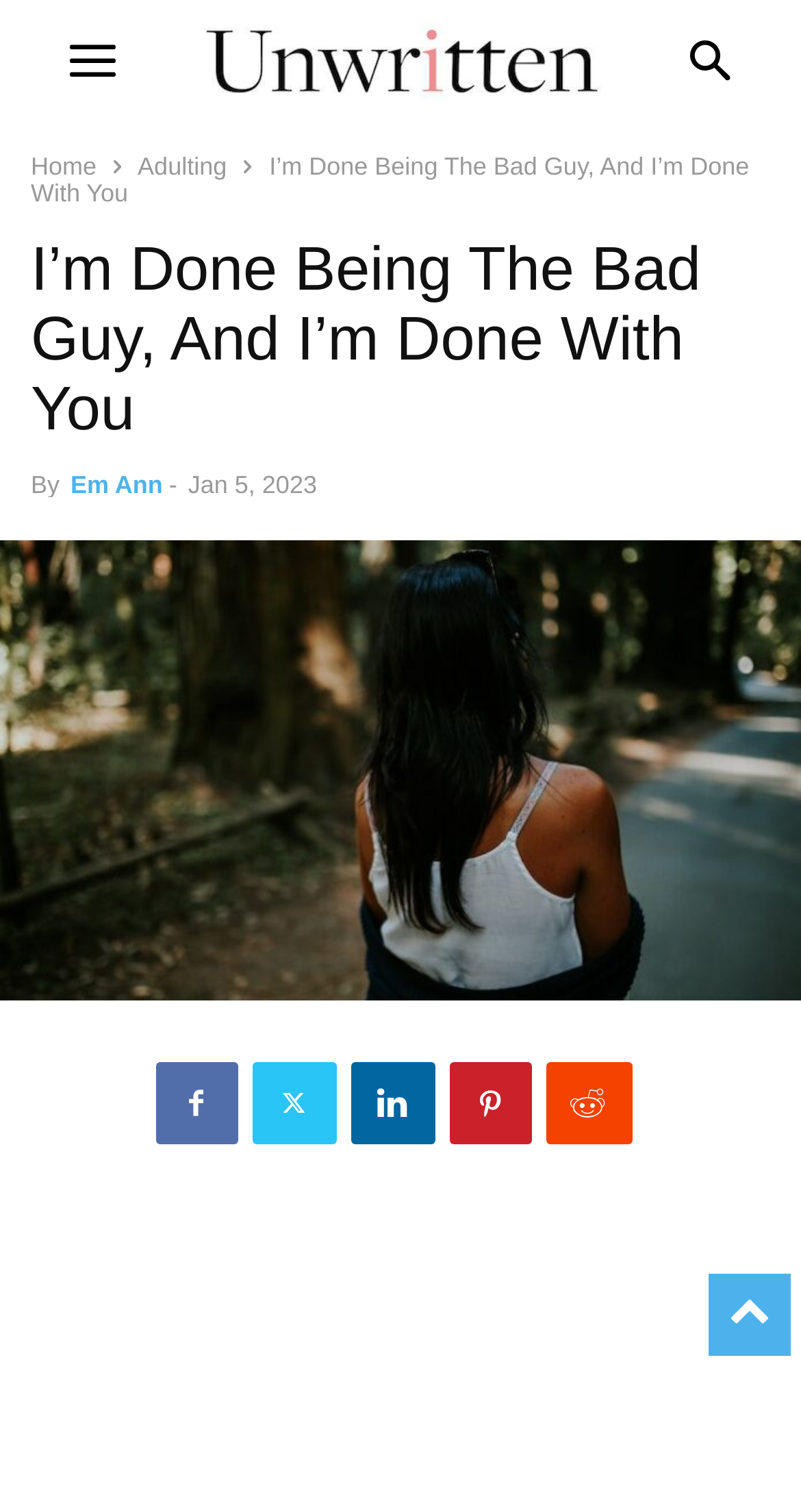Find the bounding box coordinates for the element that must be clicked to complete the instruction: "search for something". The coordinates should be four float numbers between 0 and 1, indicated as [left, top, right, bottom].

[0.81, 0.0, 0.969, 0.082]